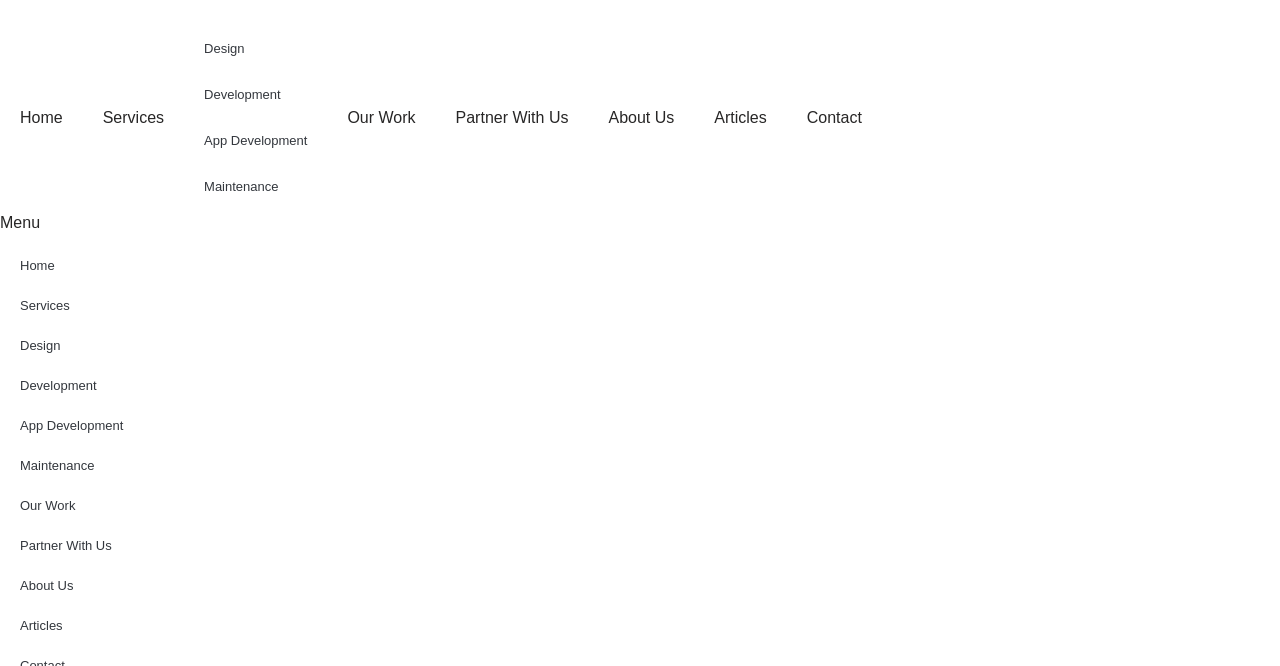Please identify the bounding box coordinates of the element I should click to complete this instruction: 'view services'. The coordinates should be given as four float numbers between 0 and 1, like this: [left, top, right, bottom].

[0.065, 0.039, 0.144, 0.315]